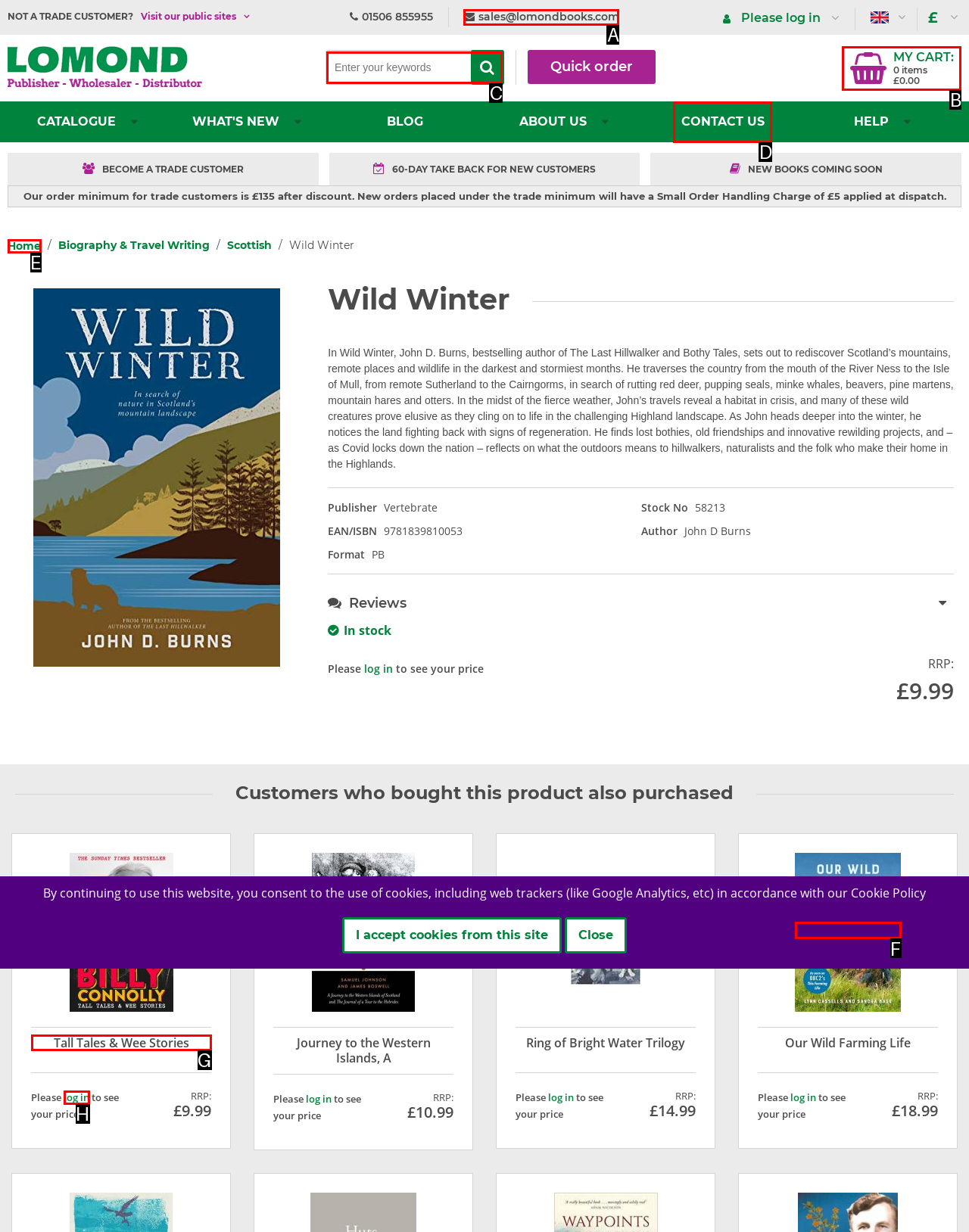Choose the HTML element that best fits the given description: My Cart: 0 items £0.00. Answer by stating the letter of the option.

B